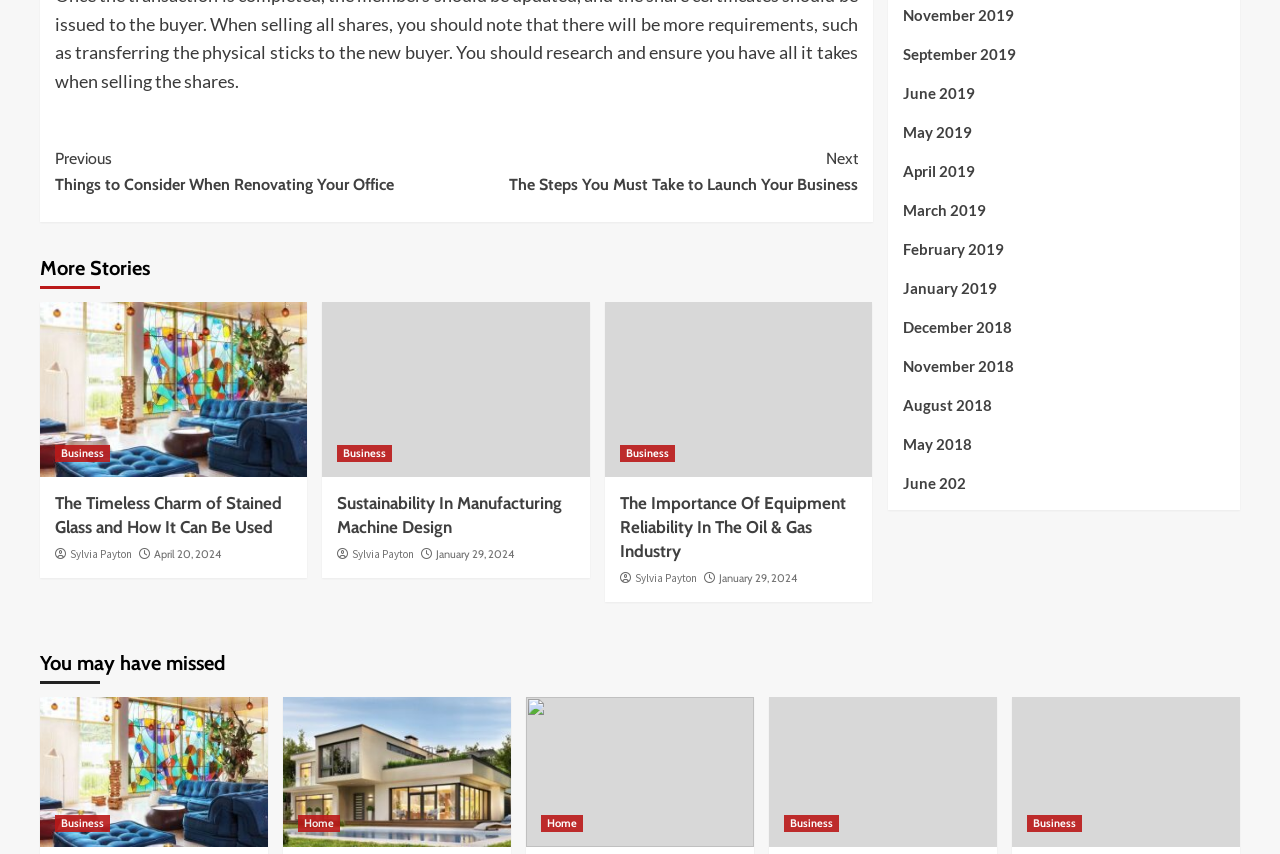Point out the bounding box coordinates of the section to click in order to follow this instruction: "Check 'November 2019'".

[0.705, 0.004, 0.957, 0.049]